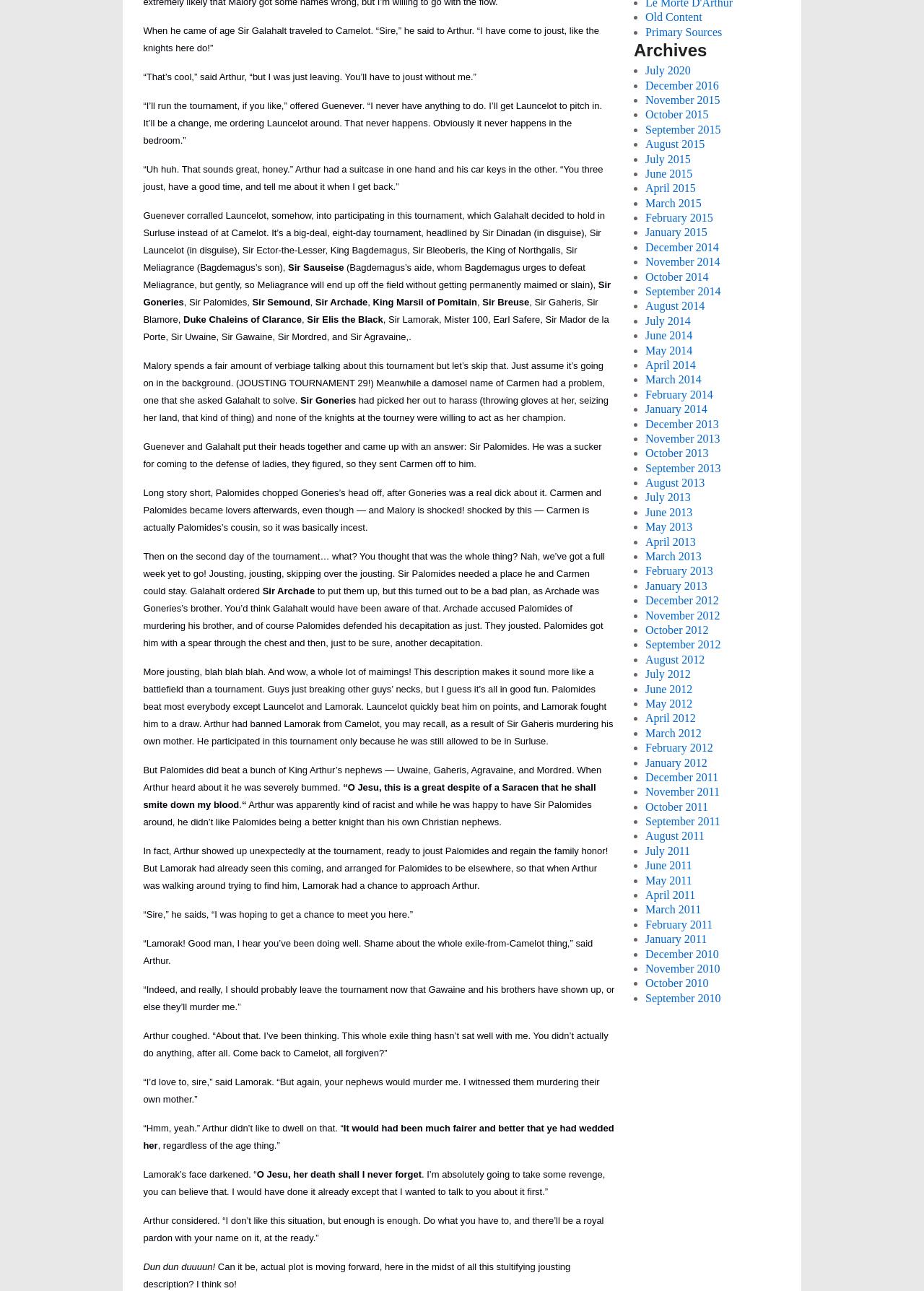Using the element description provided, determine the bounding box coordinates in the format (top-left x, top-left y, bottom-right x, bottom-right y). Ensure that all values are floating point numbers between 0 and 1. Element description: February 2011

[0.698, 0.711, 0.771, 0.721]